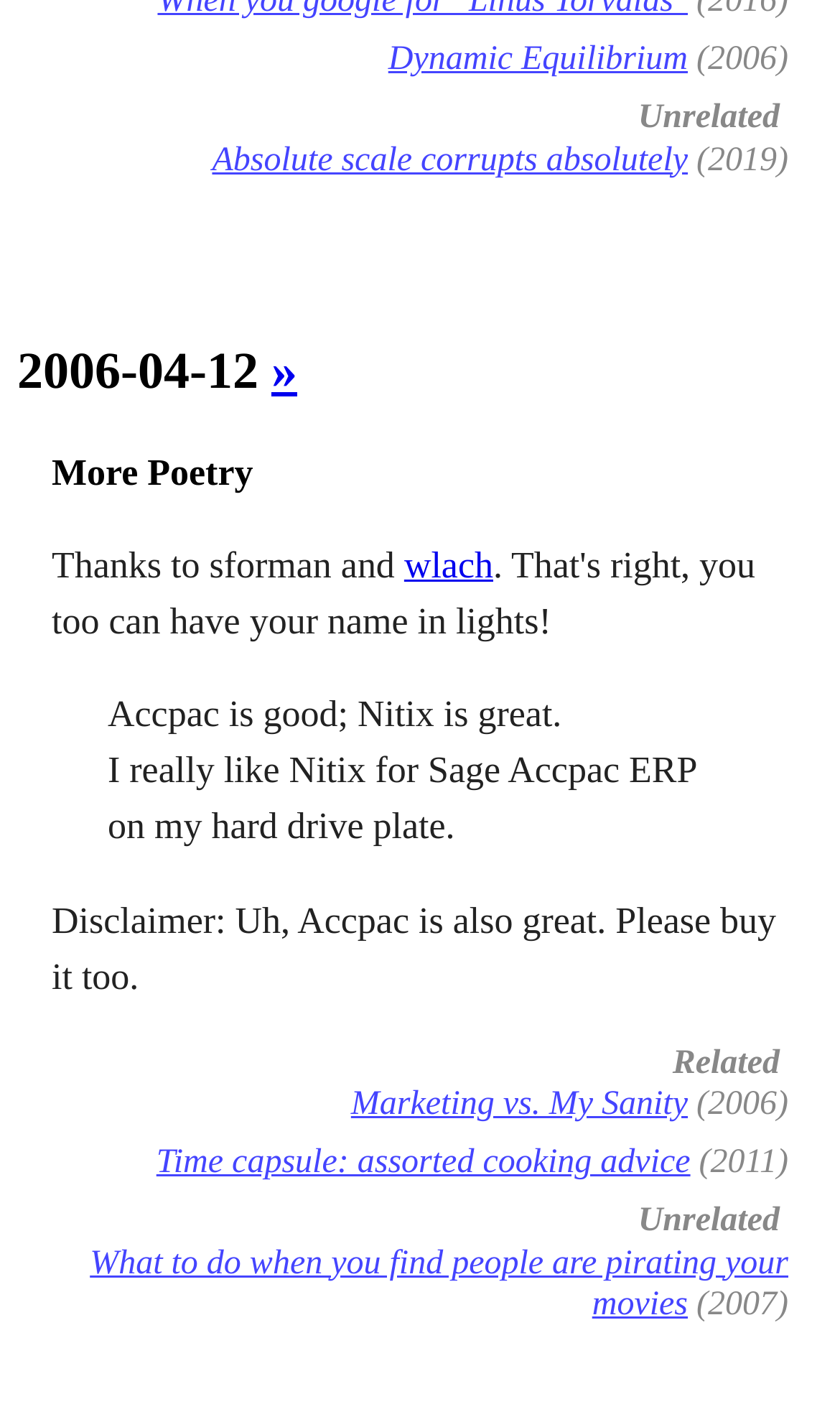Who is thanked in the text?
Provide a well-explained and detailed answer to the question.

The text thanks two individuals, sforman and wlach, which can be found by examining the OCR text of the StaticText elements with bounding box coordinates [0.062, 0.383, 0.481, 0.412] and [0.481, 0.383, 0.587, 0.412].